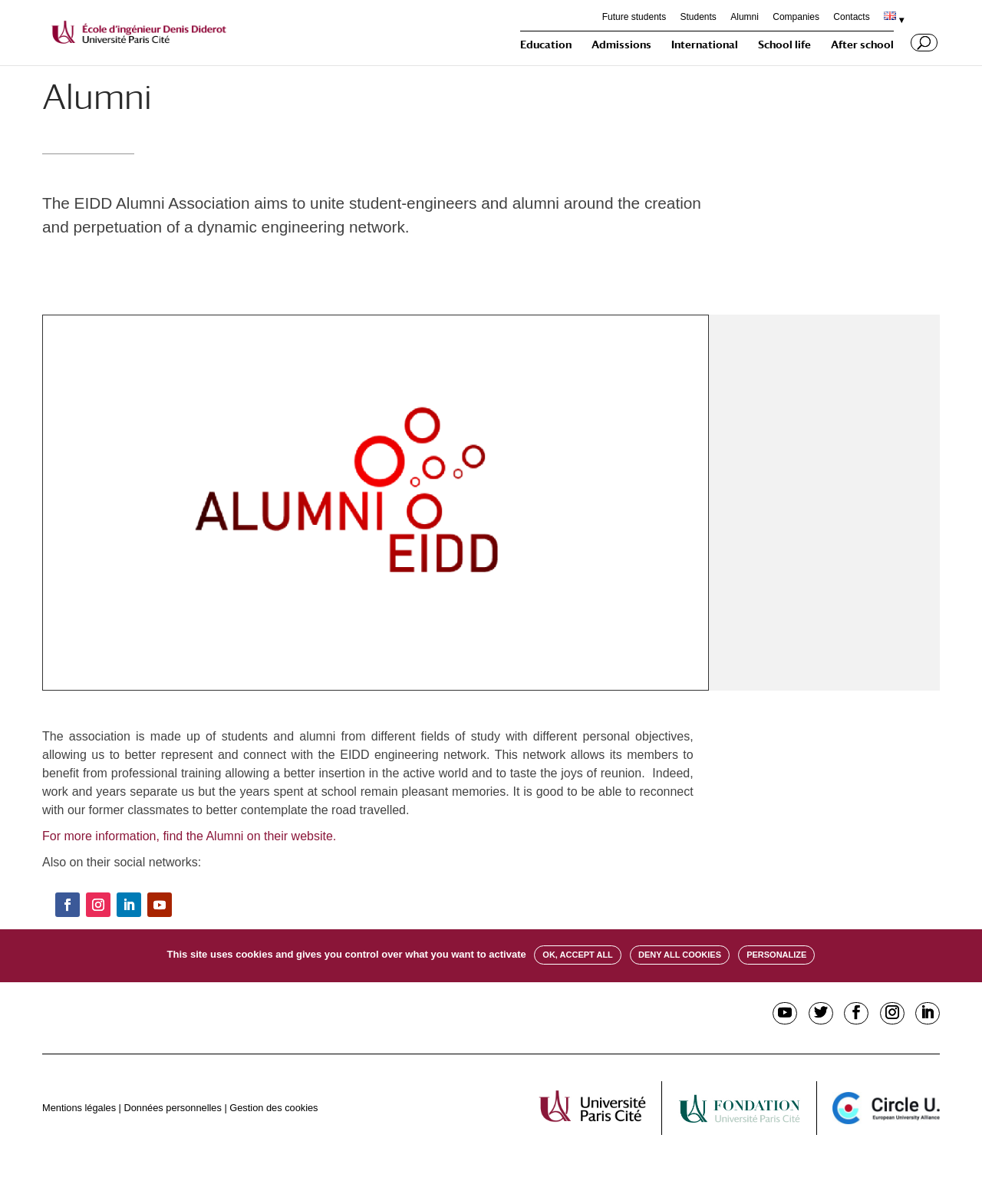Using the given element description, provide the bounding box coordinates (top-left x, top-left y, bottom-right x, bottom-right y) for the corresponding UI element in the screenshot: Leica Shutter Count

None